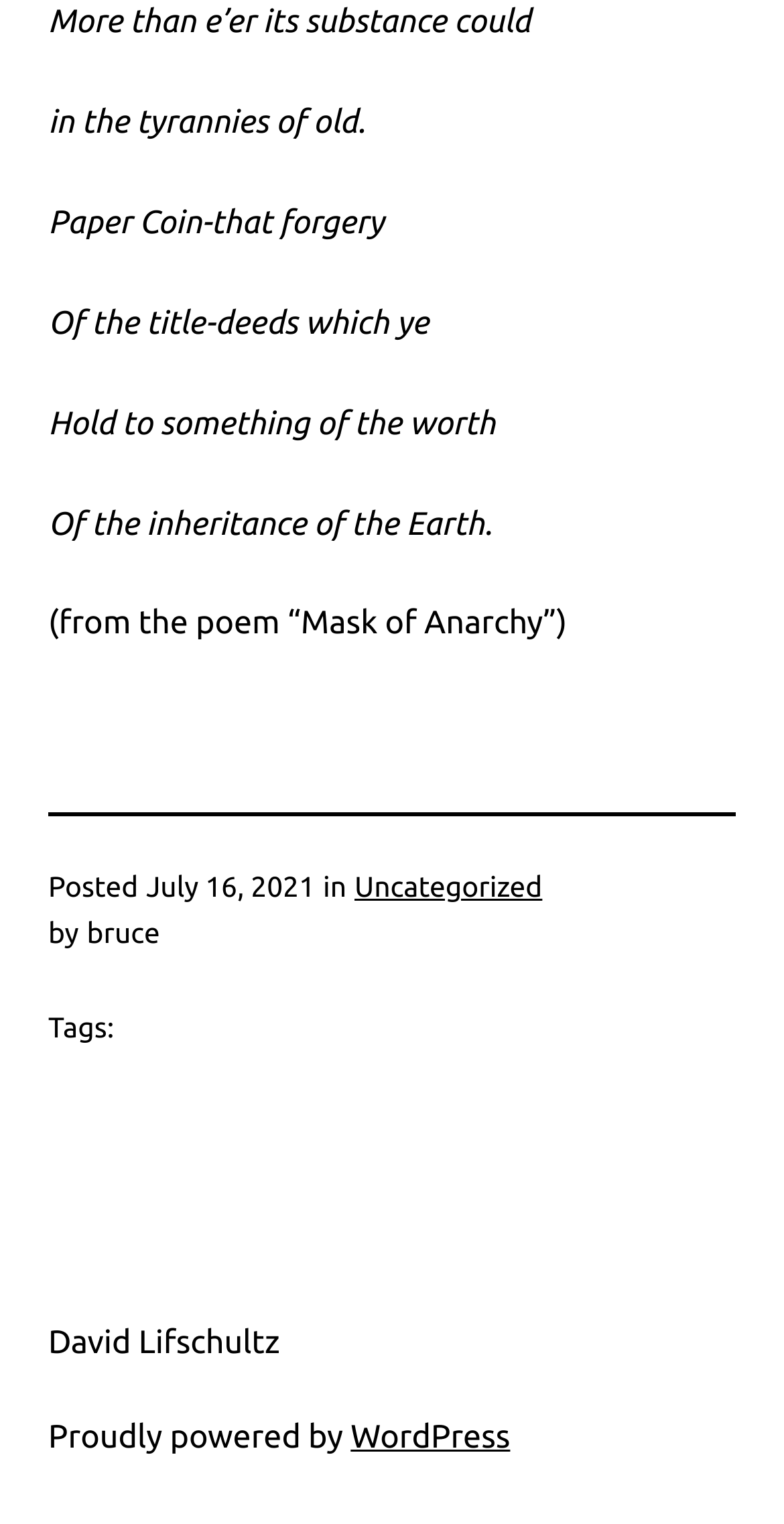Using the webpage screenshot, locate the HTML element that fits the following description and provide its bounding box: "WordPress".

[0.447, 0.932, 0.651, 0.955]